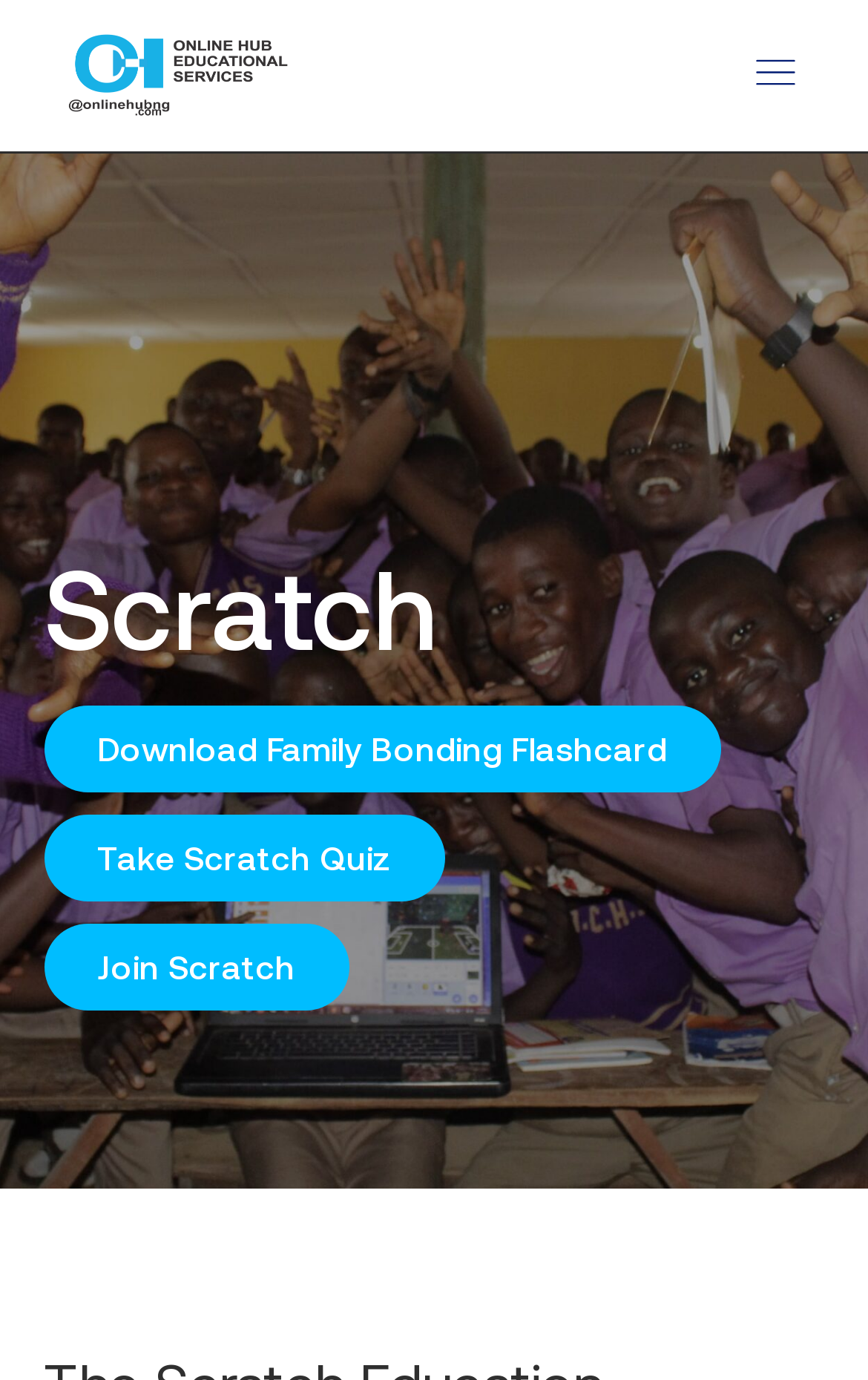Refer to the image and provide an in-depth answer to the question:
What is the purpose of the button with a menu?

The button with the text 'Menu' has a property 'hasPopup' set to 'menu' and 'expanded' set to 'False', indicating that it is a button that can be clicked to expand a menu. The presence of an image element as a child of the button also suggests that it is a menu button.